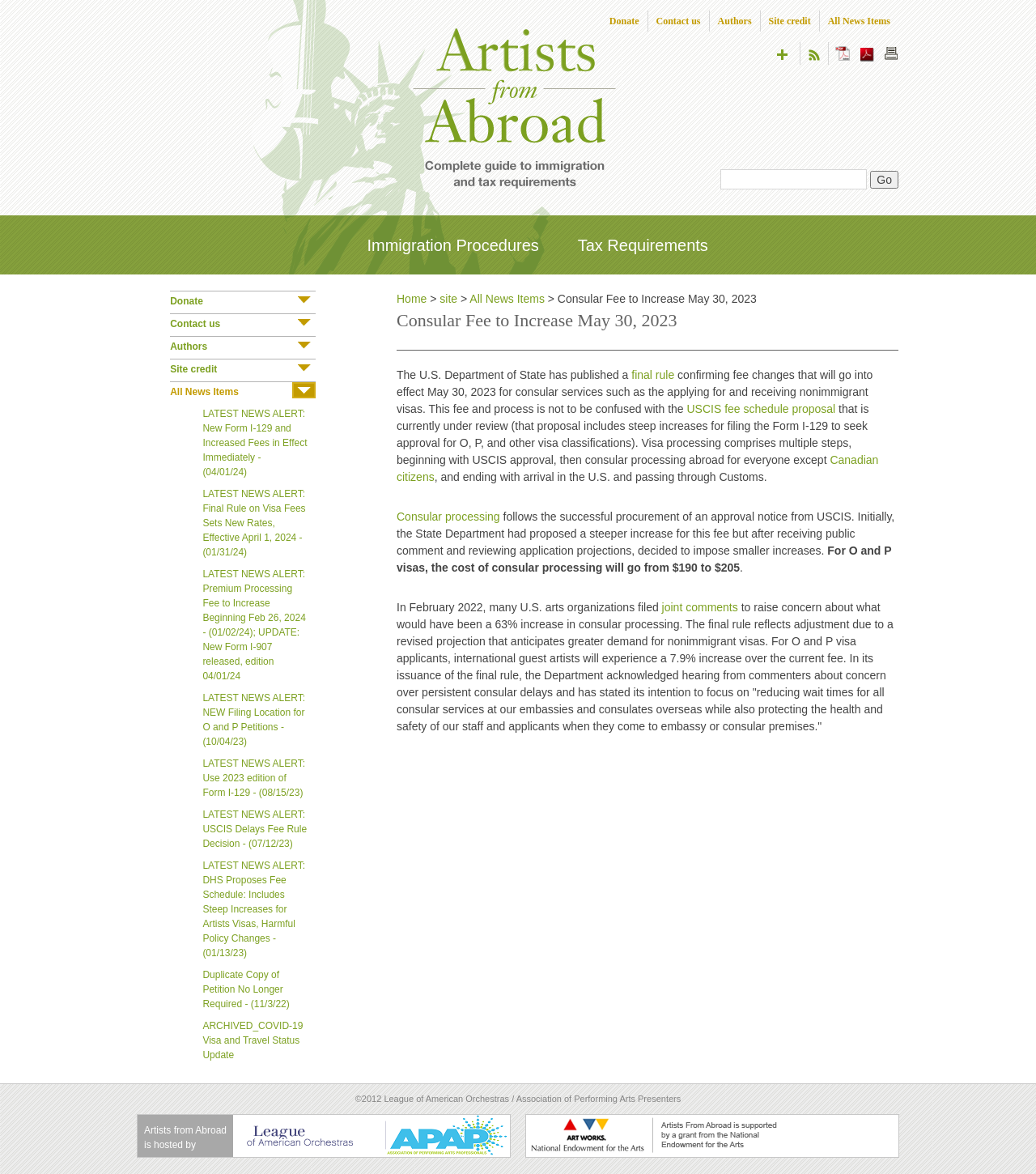Use one word or a short phrase to answer the question provided: 
What is the new consular application processing fee for O and P nonimmigrant visas?

$205